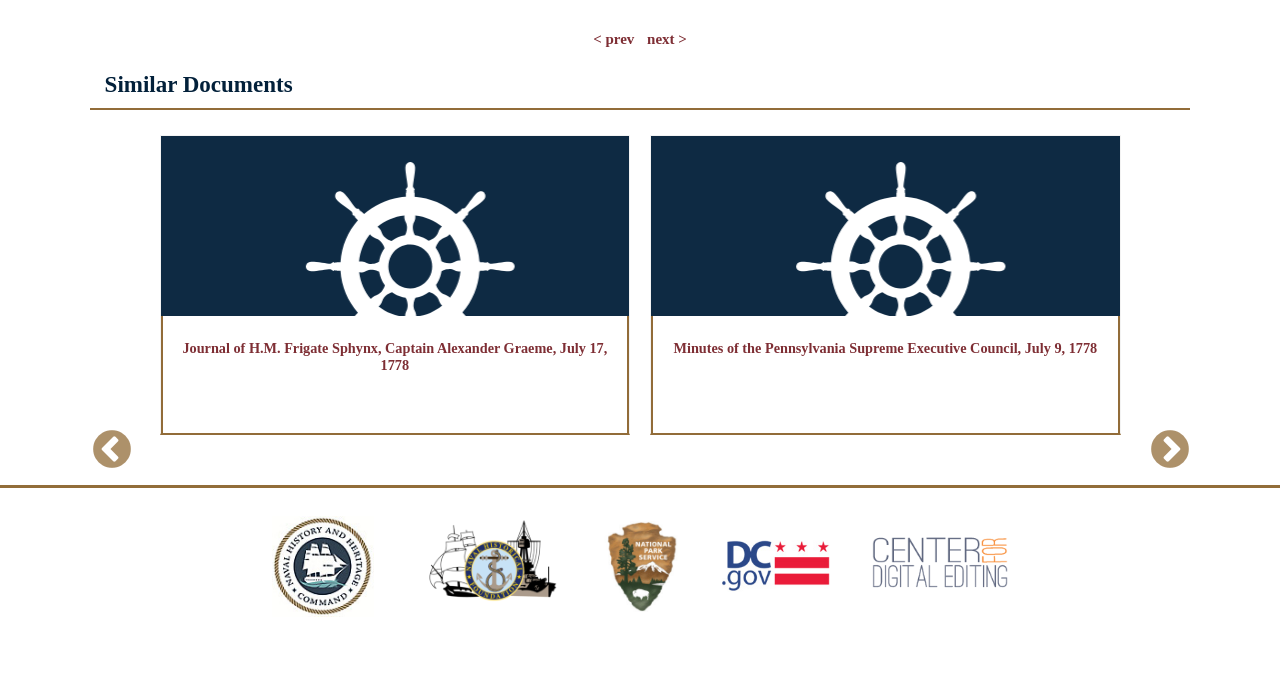How many table cells are there?
Can you offer a detailed and complete answer to this question?

I analyzed the table structure on the webpage and counted the number of table cells, which are 5 cells containing logos.